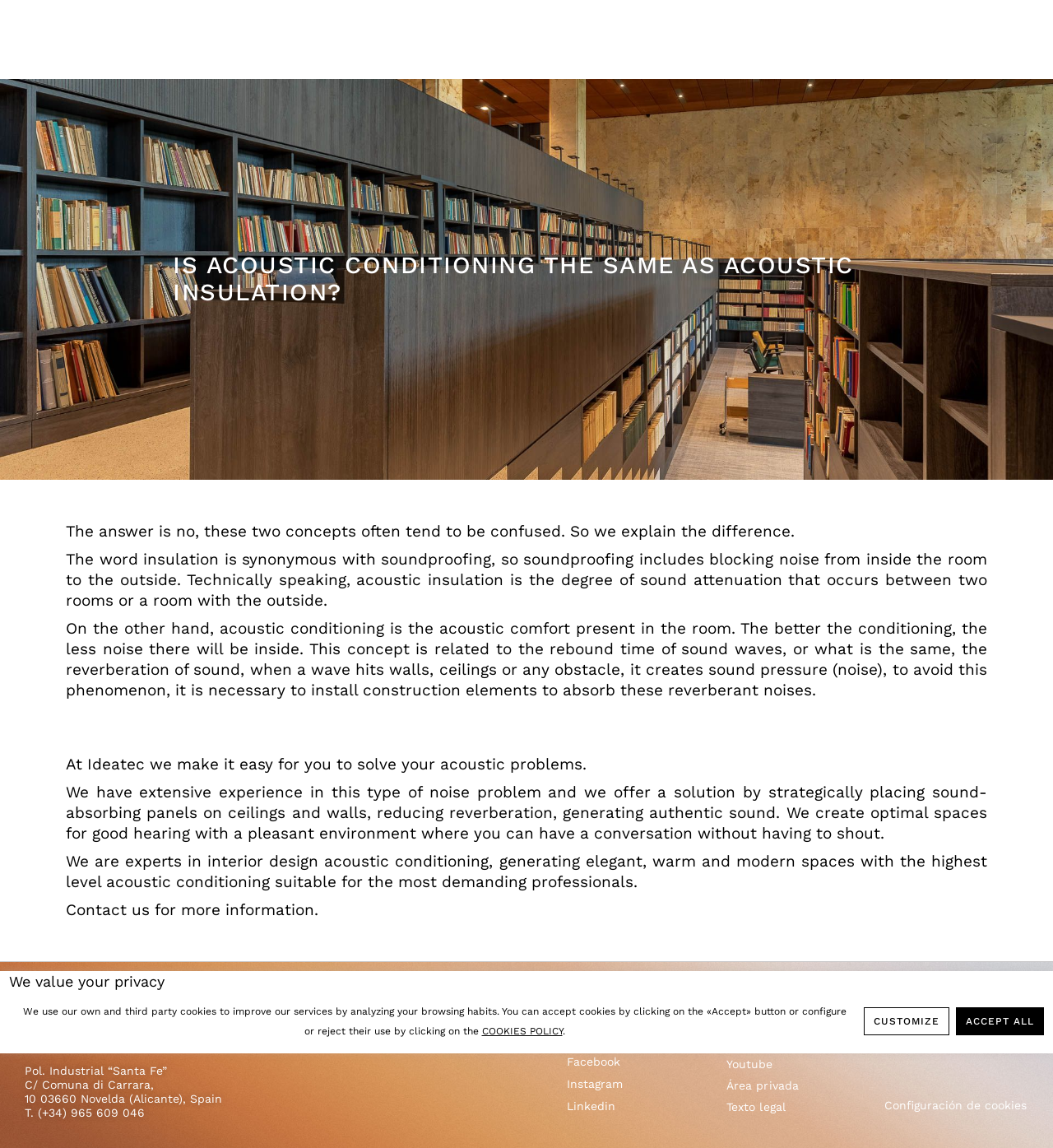Utilize the information from the image to answer the question in detail:
What does the company offer to solve acoustic problems?

The company offers a solution to acoustic problems by strategically placing sound-absorbing panels on ceilings and walls, reducing reverberation, and generating authentic sound, as mentioned in the webpage content.